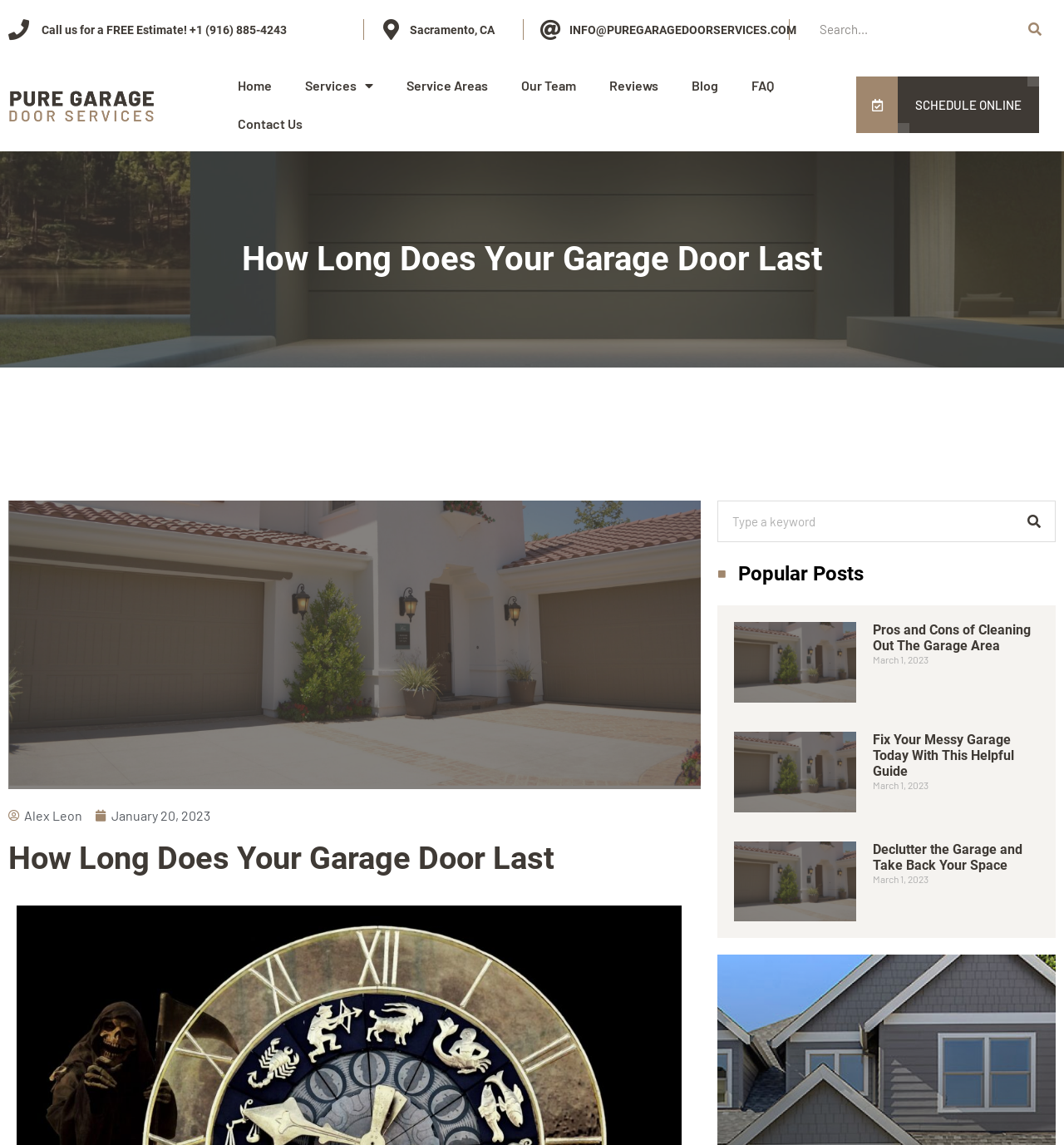Find the bounding box coordinates for the area that should be clicked to accomplish the instruction: "Call for a free estimate".

[0.039, 0.02, 0.27, 0.032]